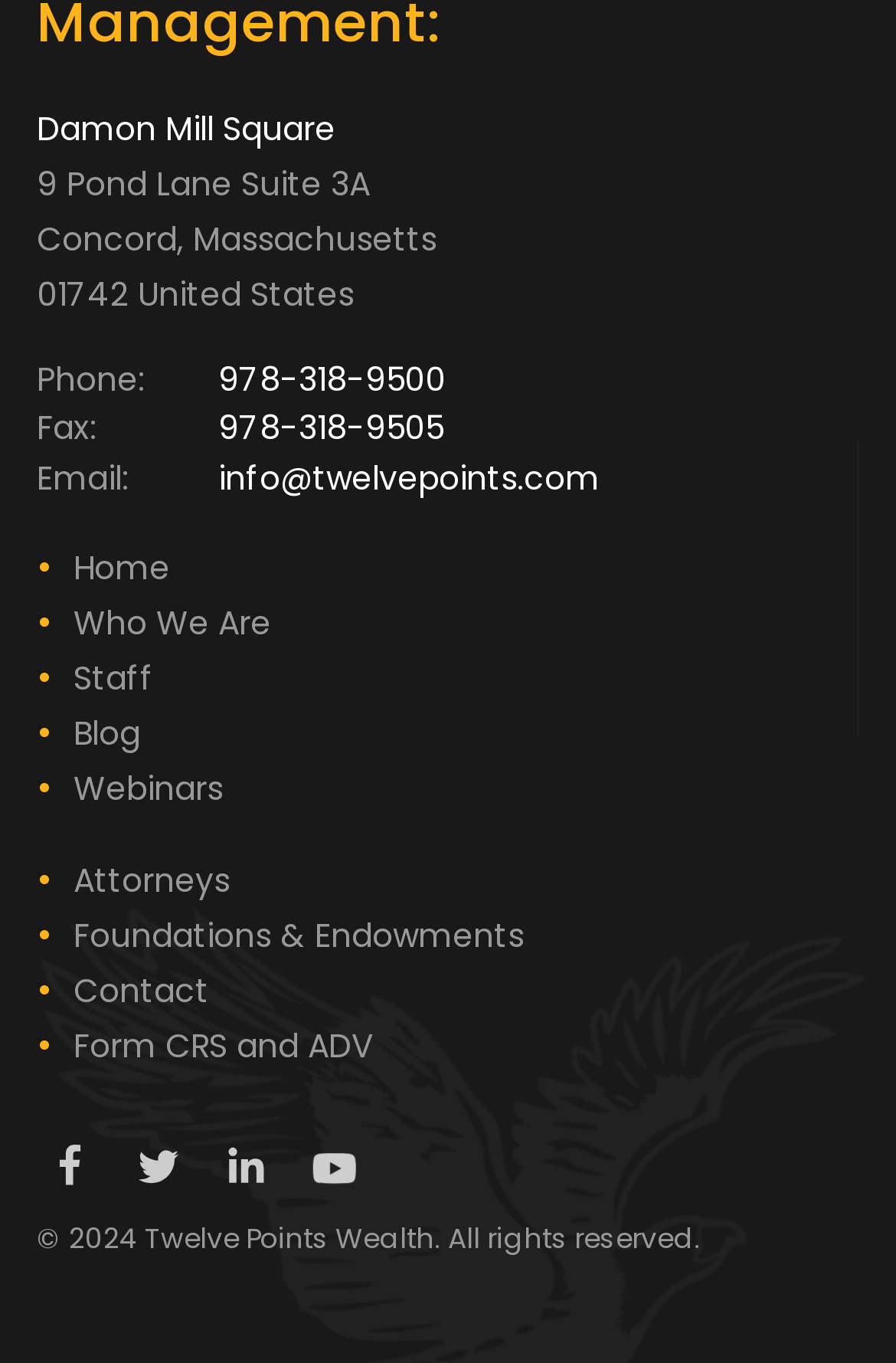Locate the bounding box coordinates of the area that needs to be clicked to fulfill the following instruction: "View the image on the right side of the 'June 7, 2024' link". The coordinates should be in the format of four float numbers between 0 and 1, namely [left, top, right, bottom].

None